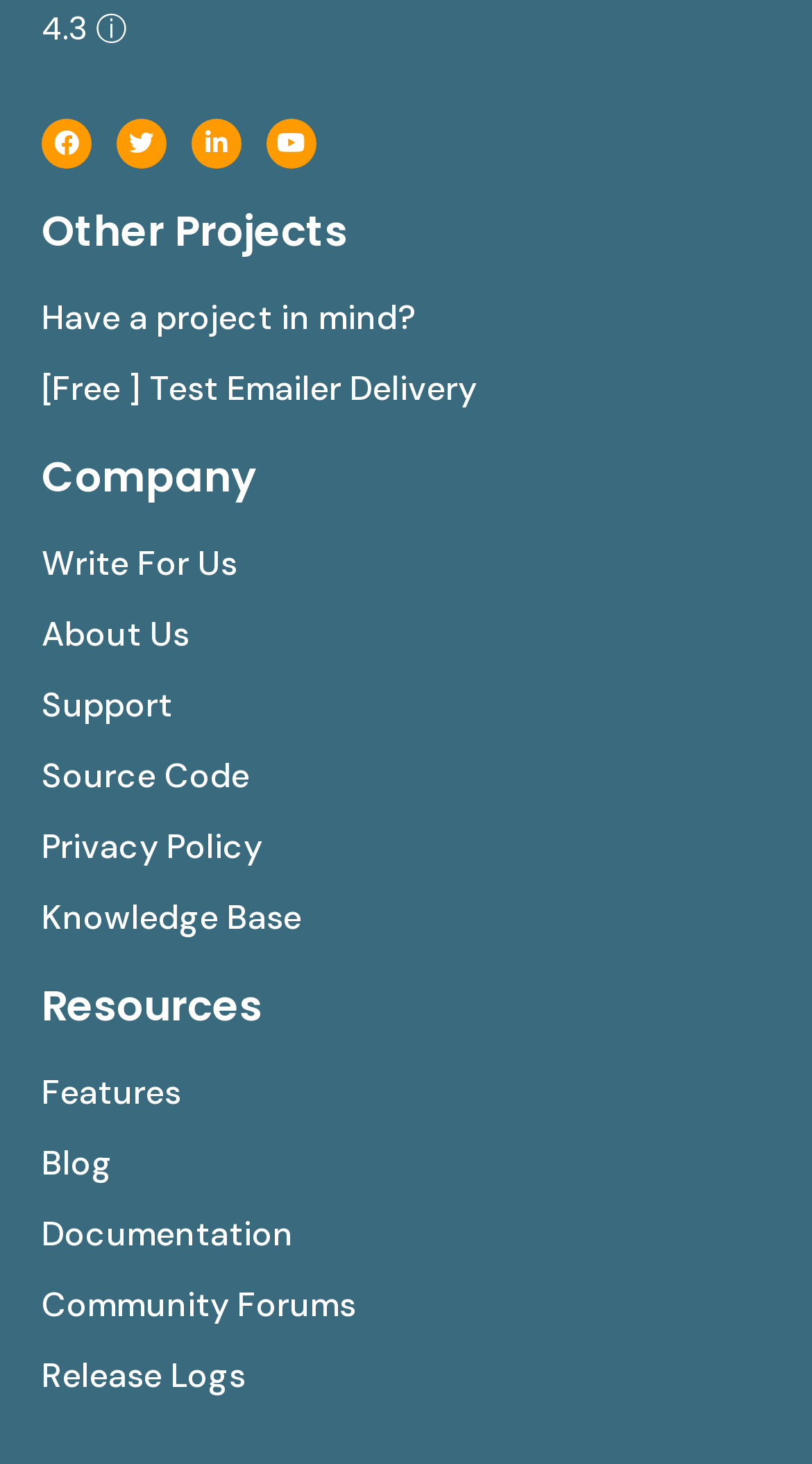Give a succinct answer to this question in a single word or phrase: 
How many links are there under 'Other Projects'?

2